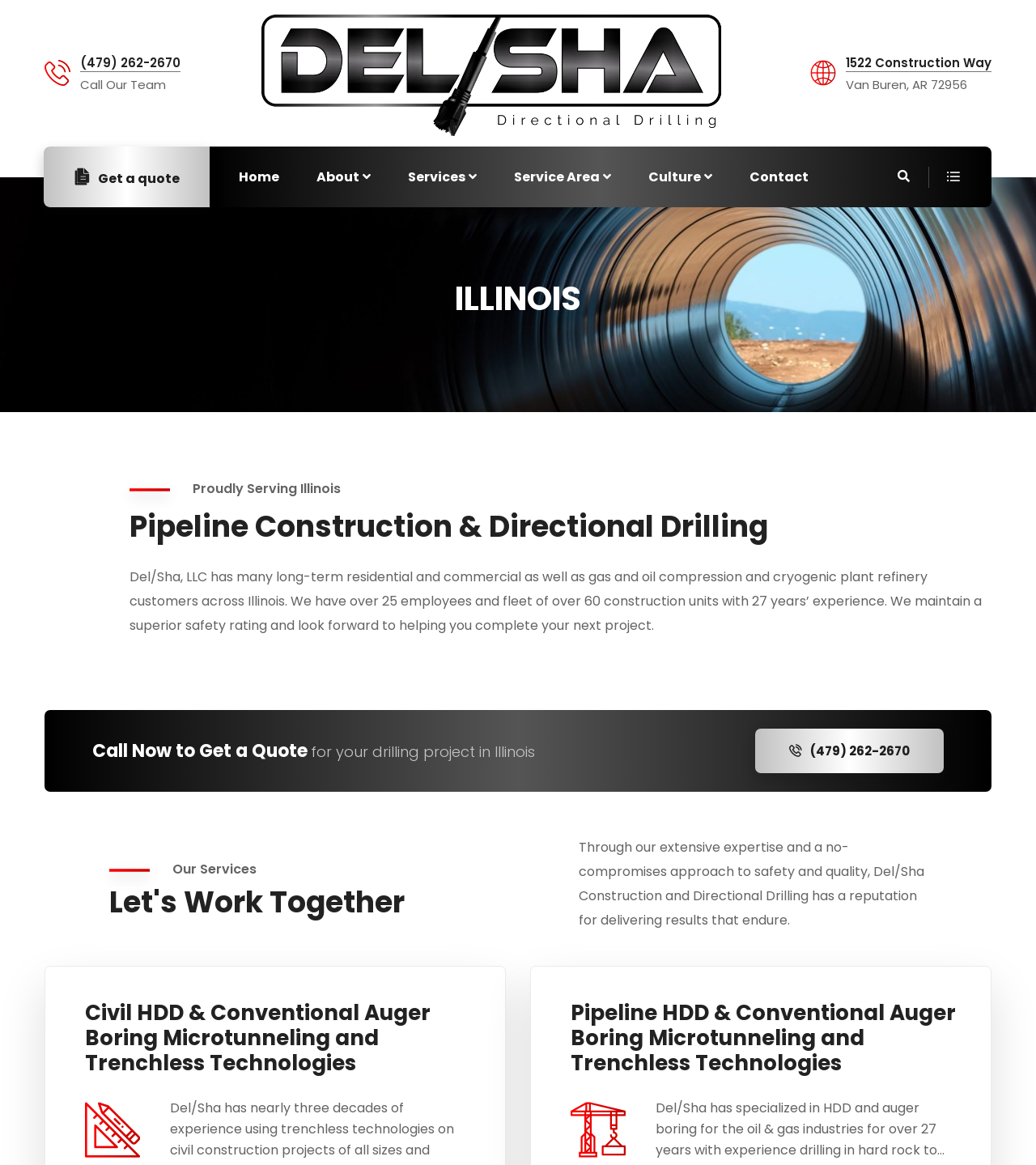Please provide a comprehensive answer to the question based on the screenshot: How many years of experience does Del/Sha have?

I found this information by looking at the section of the webpage that talks about Del/Sha's experience. It mentions that they have over 27 years of experience in the industry.